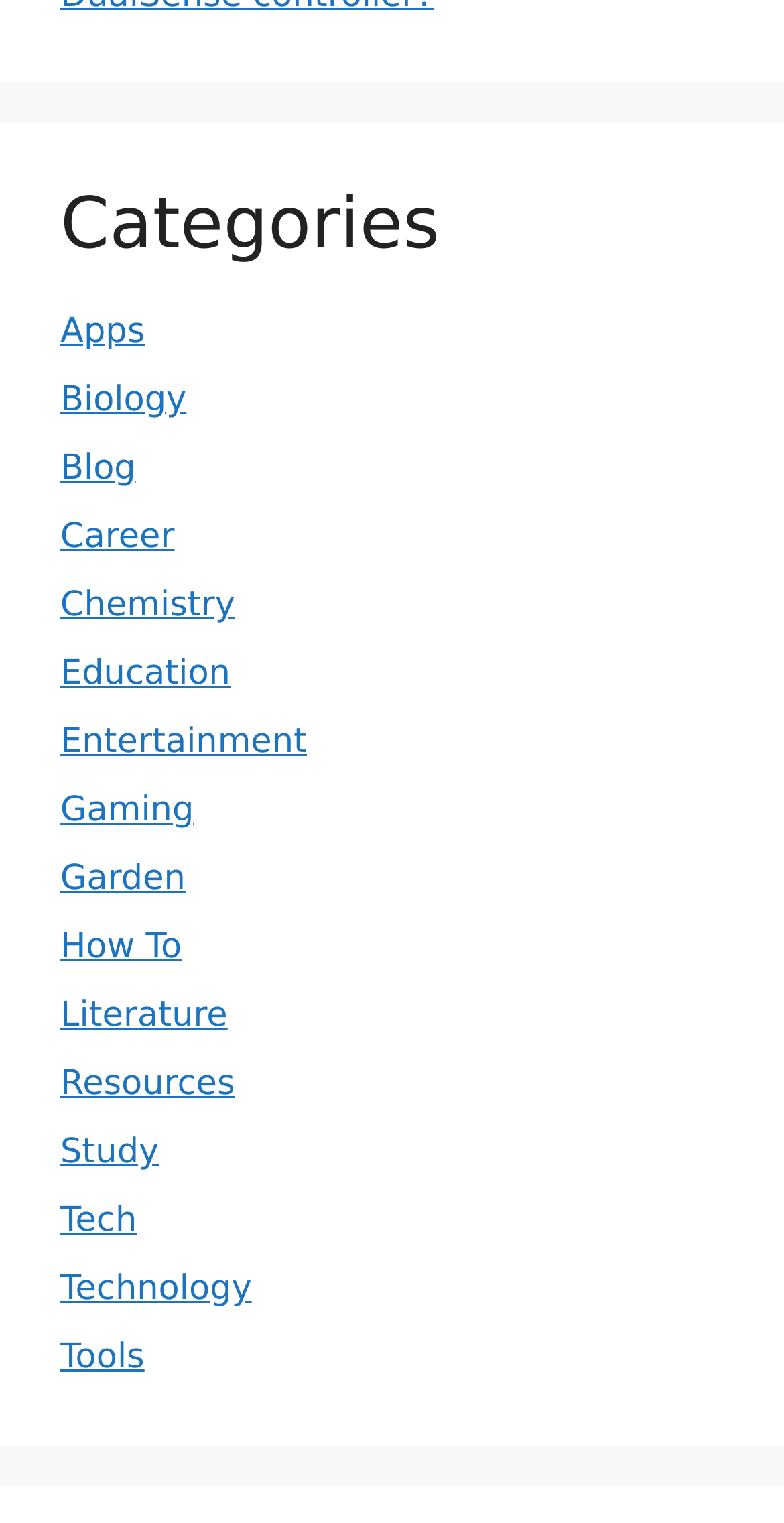Is there a category for 'Gaming'?
Using the image, answer in one word or phrase.

Yes